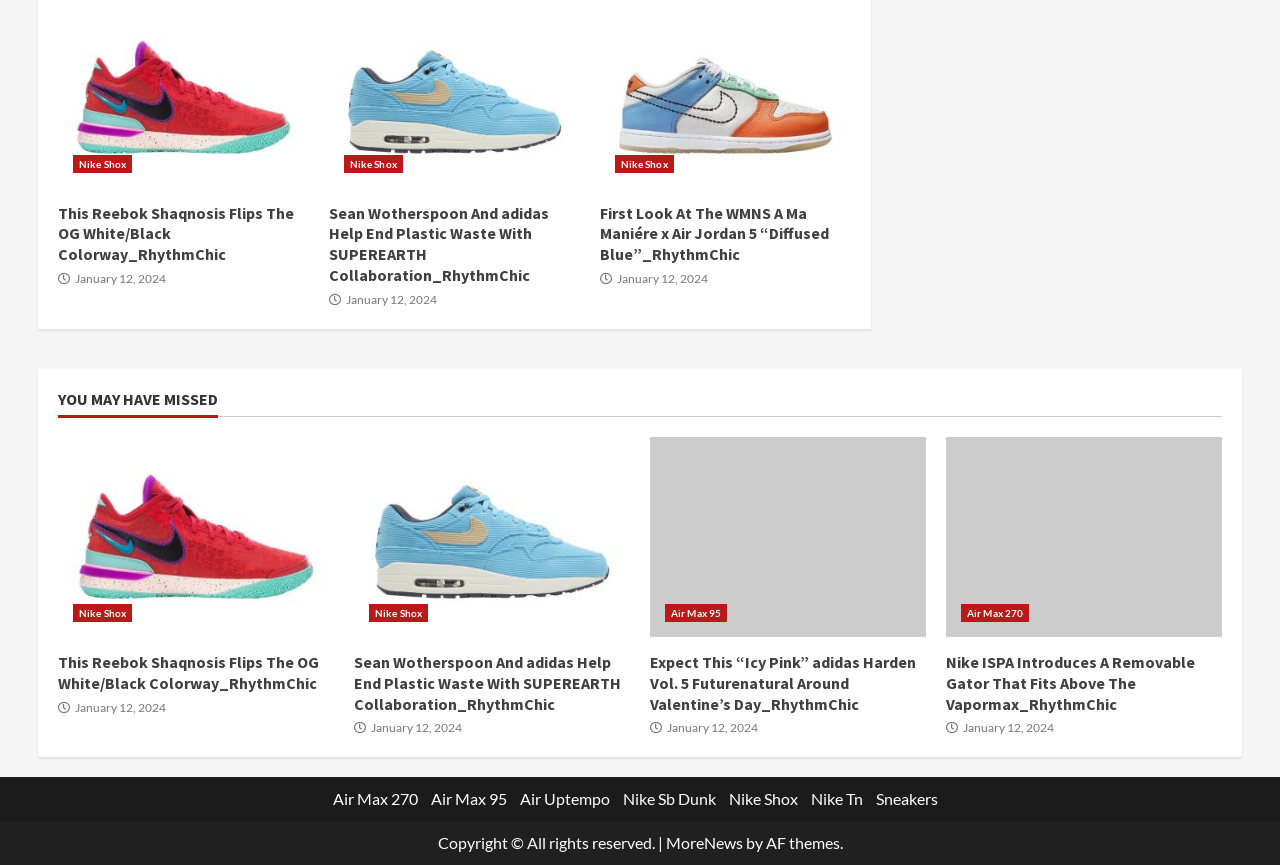How many minutes does it take to read the second article?
From the screenshot, supply a one-word or short-phrase answer.

2 min